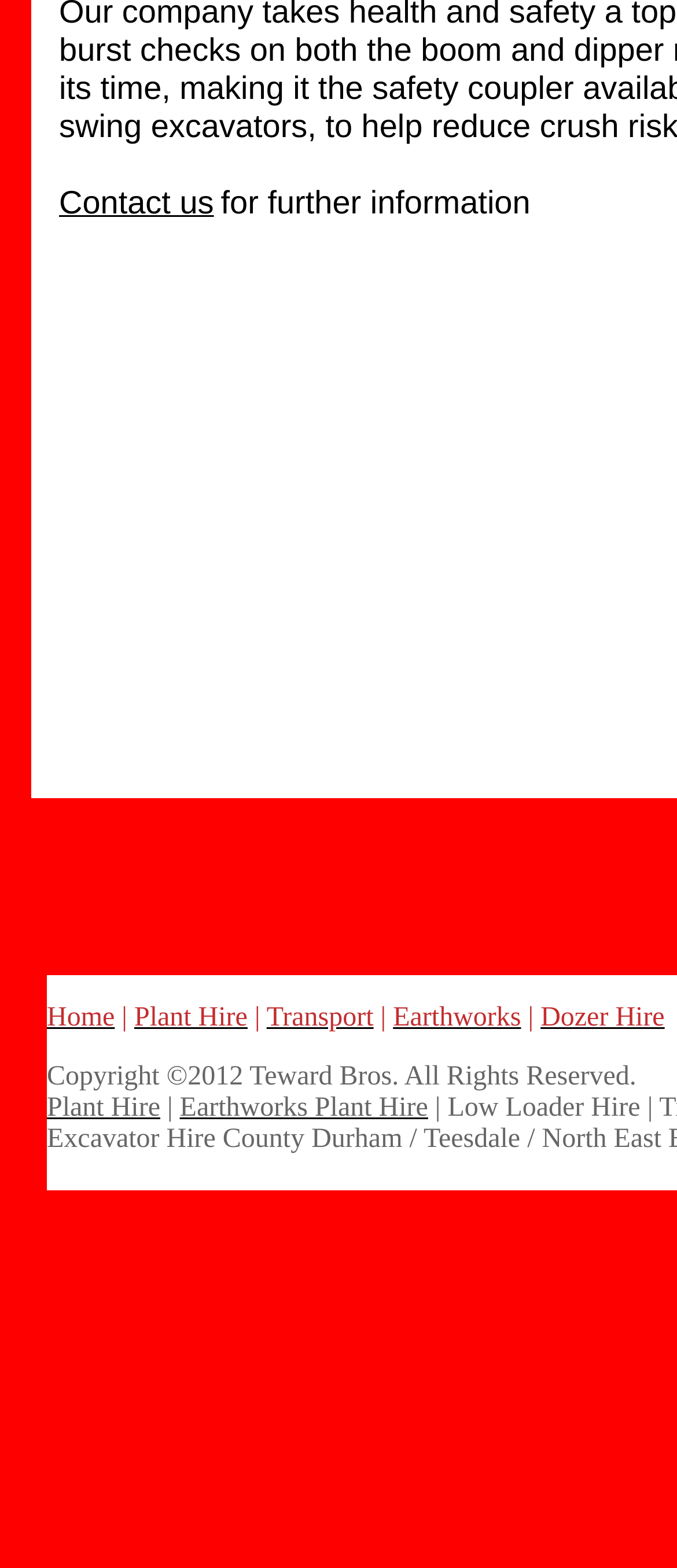What is the second part of the sentence below the contact link?
Examine the image and give a concise answer in one word or a short phrase.

for further information